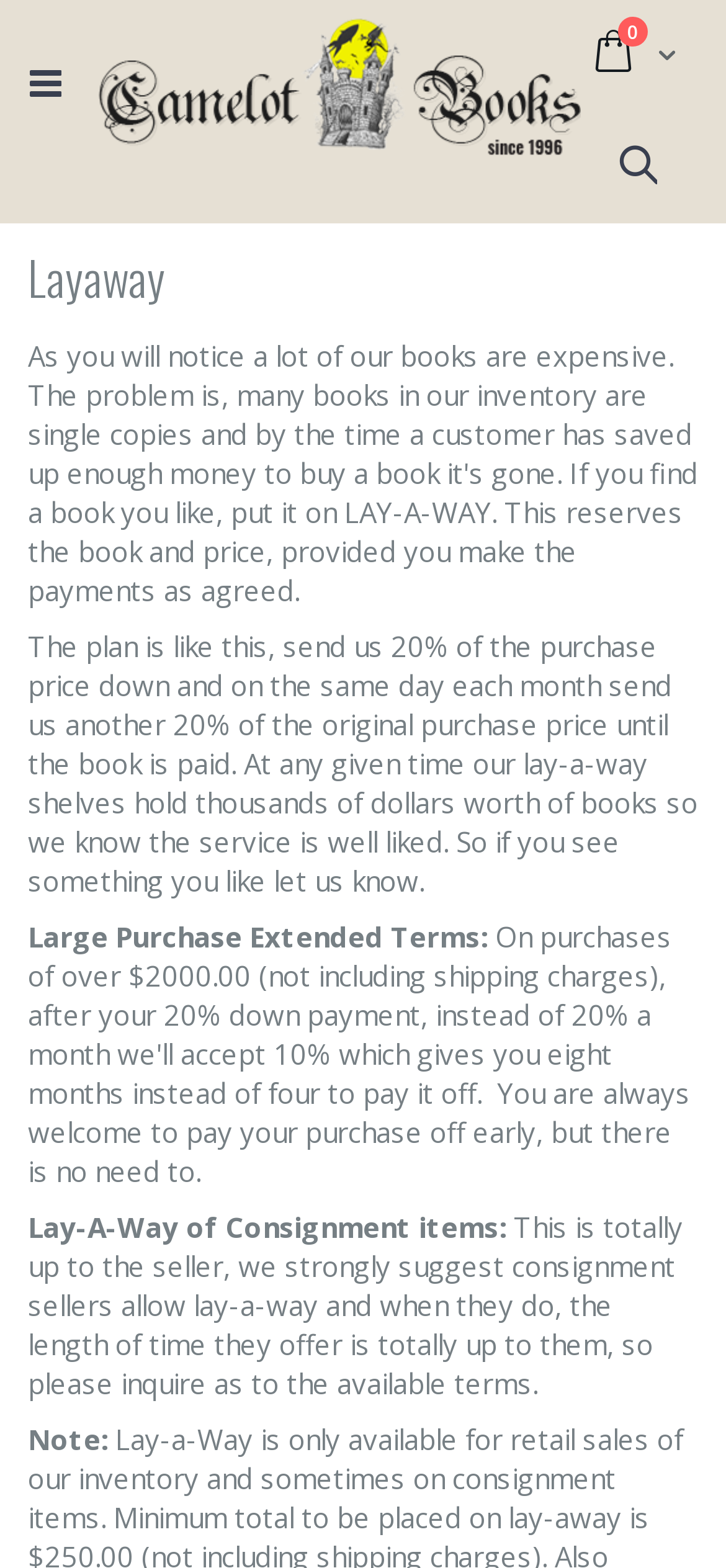What is the minimum down payment for layaway?
Please answer the question with as much detail as possible using the screenshot.

According to the webpage, the plan is to send 20% of the purchase price down and then another 20% of the original purchase price each month until the book is paid.